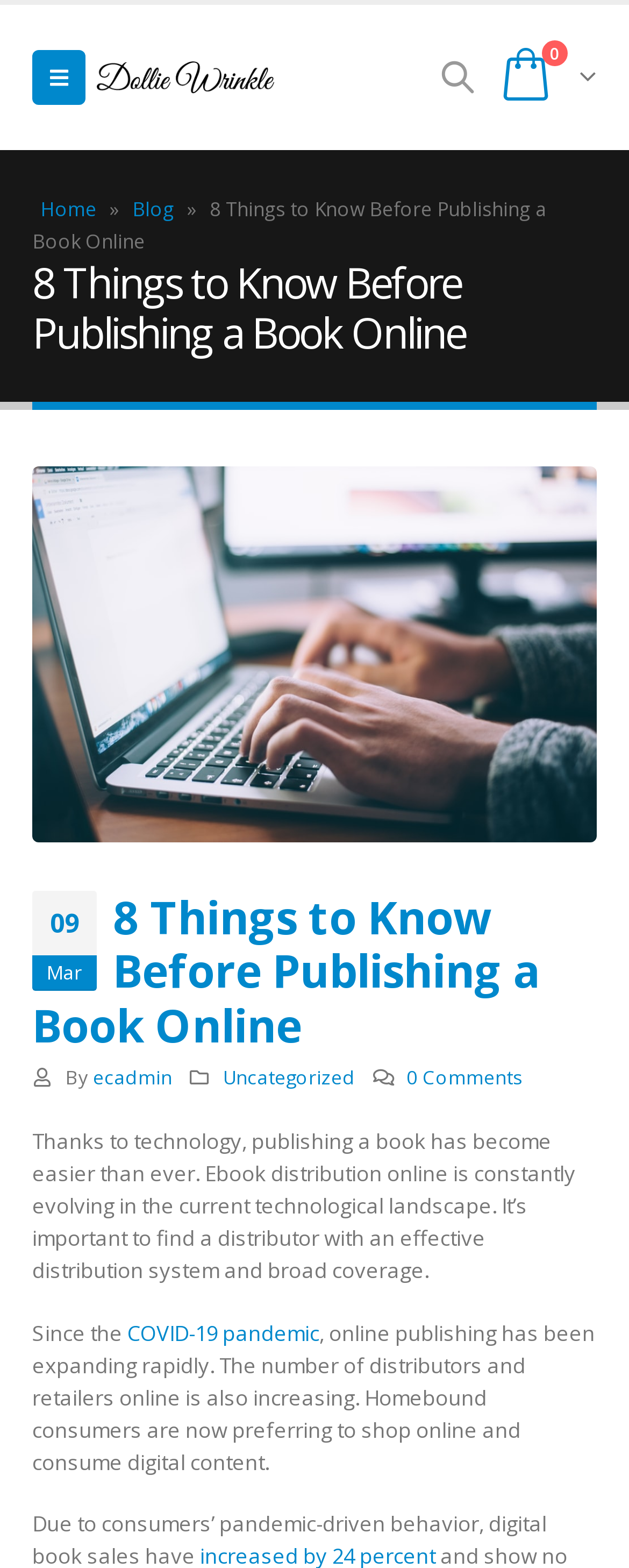Determine the bounding box coordinates for the element that should be clicked to follow this instruction: "go to home page". The coordinates should be given as four float numbers between 0 and 1, in the format [left, top, right, bottom].

[0.064, 0.125, 0.154, 0.142]